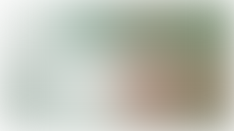Please answer the following question as detailed as possible based on the image: 
How long does it take to read the article?

The reading time of the article is explicitly stated in the caption as approximately 6.5 minutes, indicating the concise yet informative nature of the article.